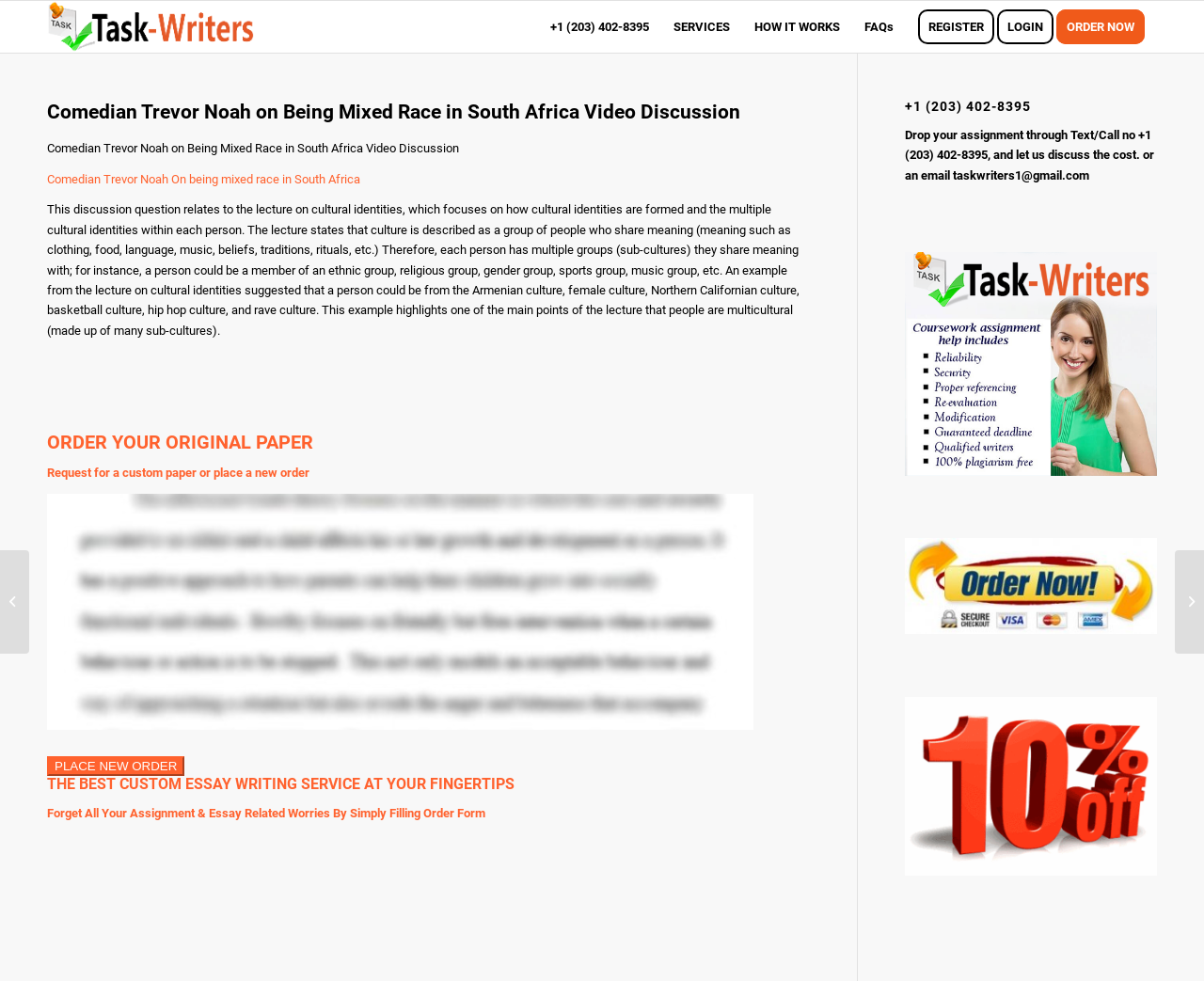Locate the bounding box coordinates of the item that should be clicked to fulfill the instruction: "Click the 'PLACE NEW ORDER' button".

[0.039, 0.77, 0.153, 0.791]